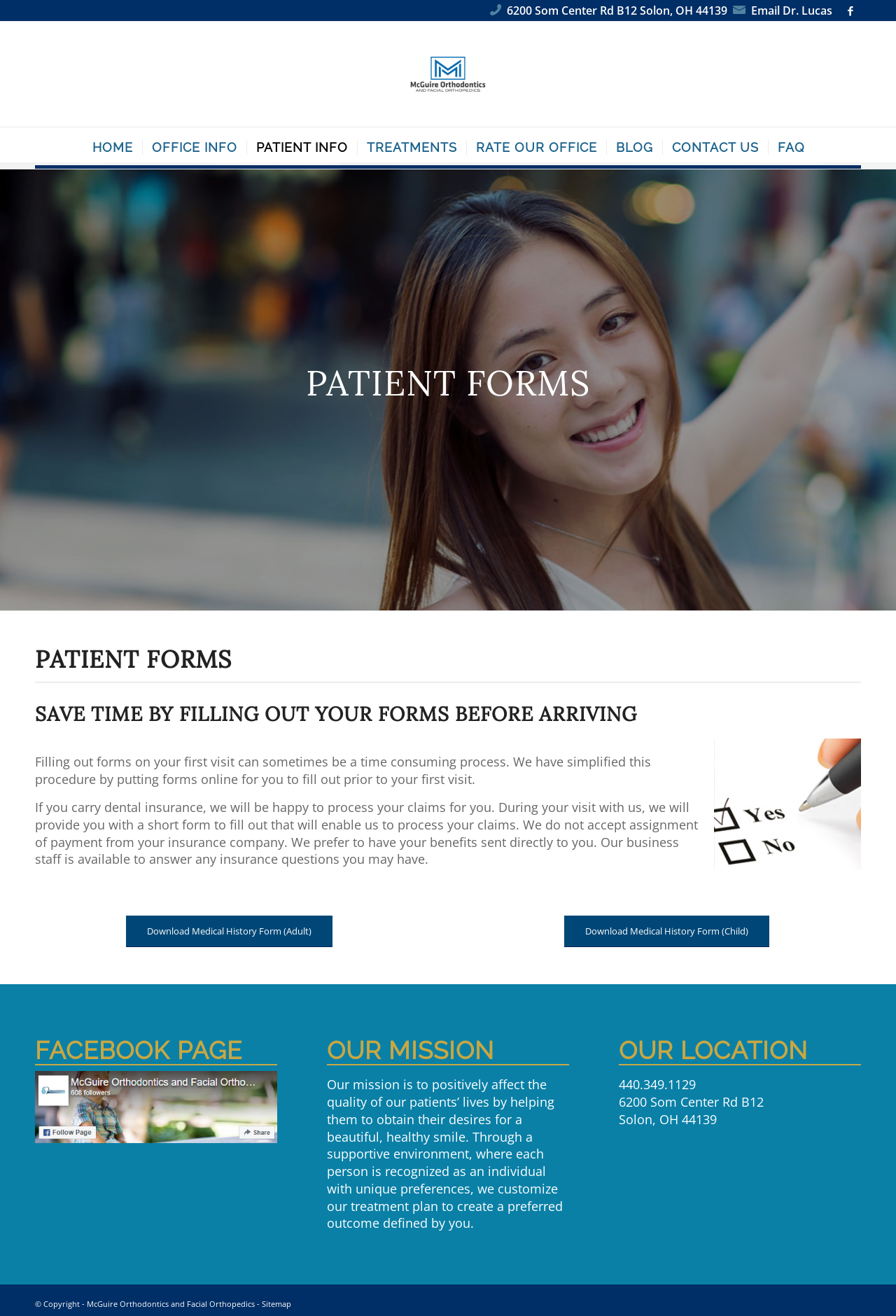How can patients contact the office?
Carefully analyze the image and provide a thorough answer to the question.

I found the answer by looking at the top-right part of the webpage, where the office's phone number and email link are displayed.